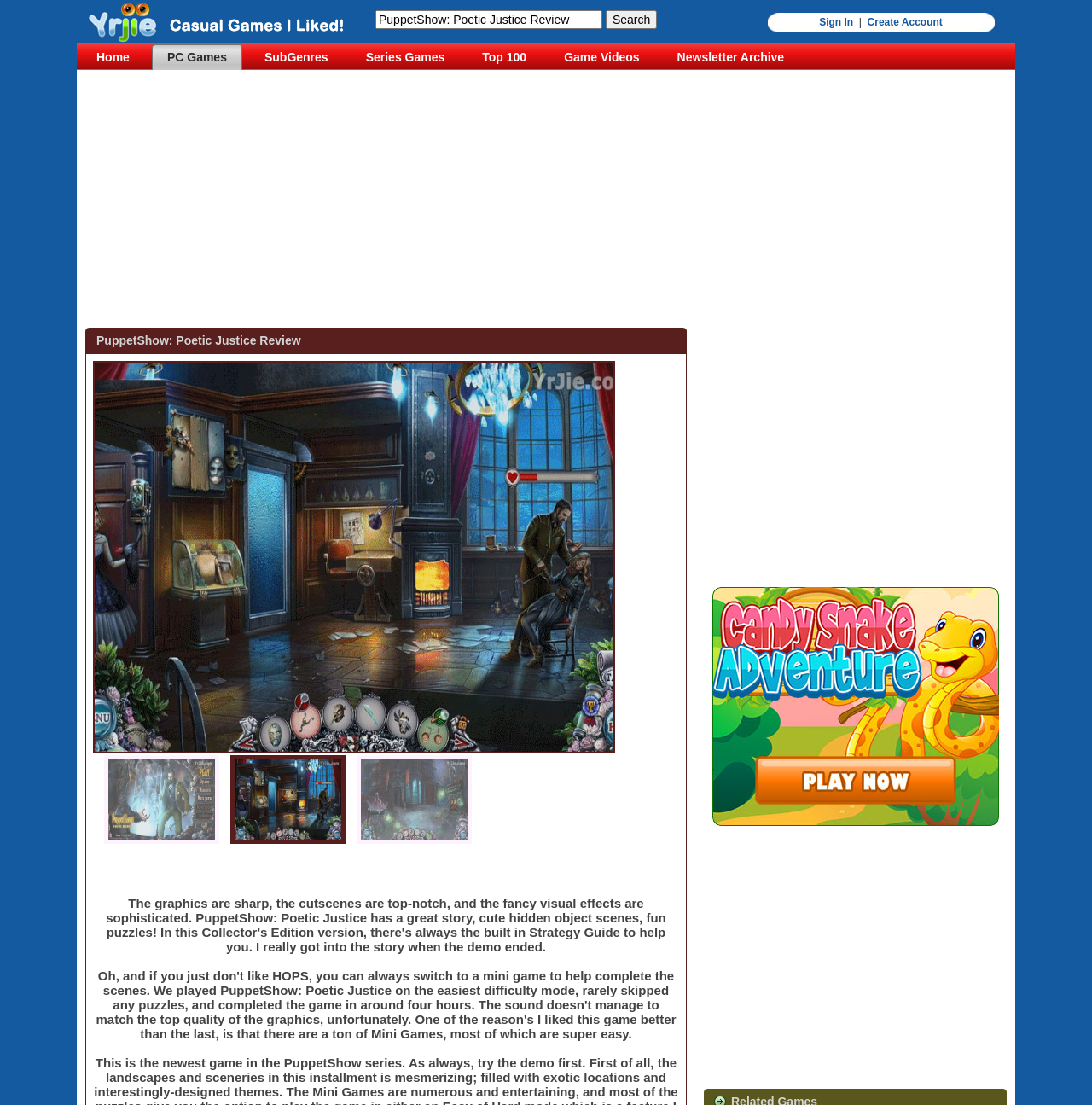Identify the bounding box coordinates of the section that should be clicked to achieve the task described: "Search for a game".

[0.555, 0.009, 0.602, 0.026]